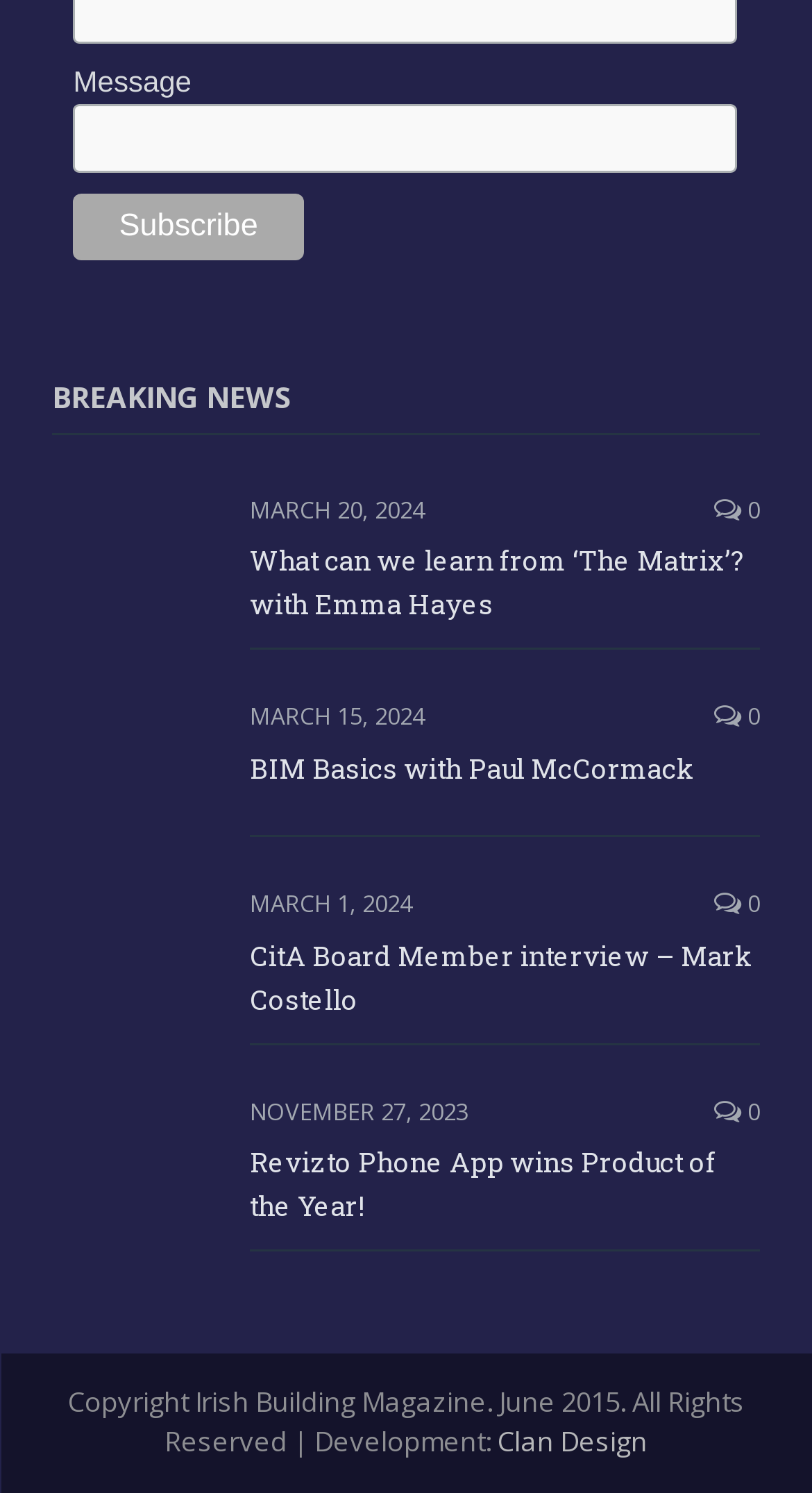Determine the bounding box coordinates of the area to click in order to meet this instruction: "Subscribe to the newsletter".

[0.09, 0.129, 0.374, 0.174]